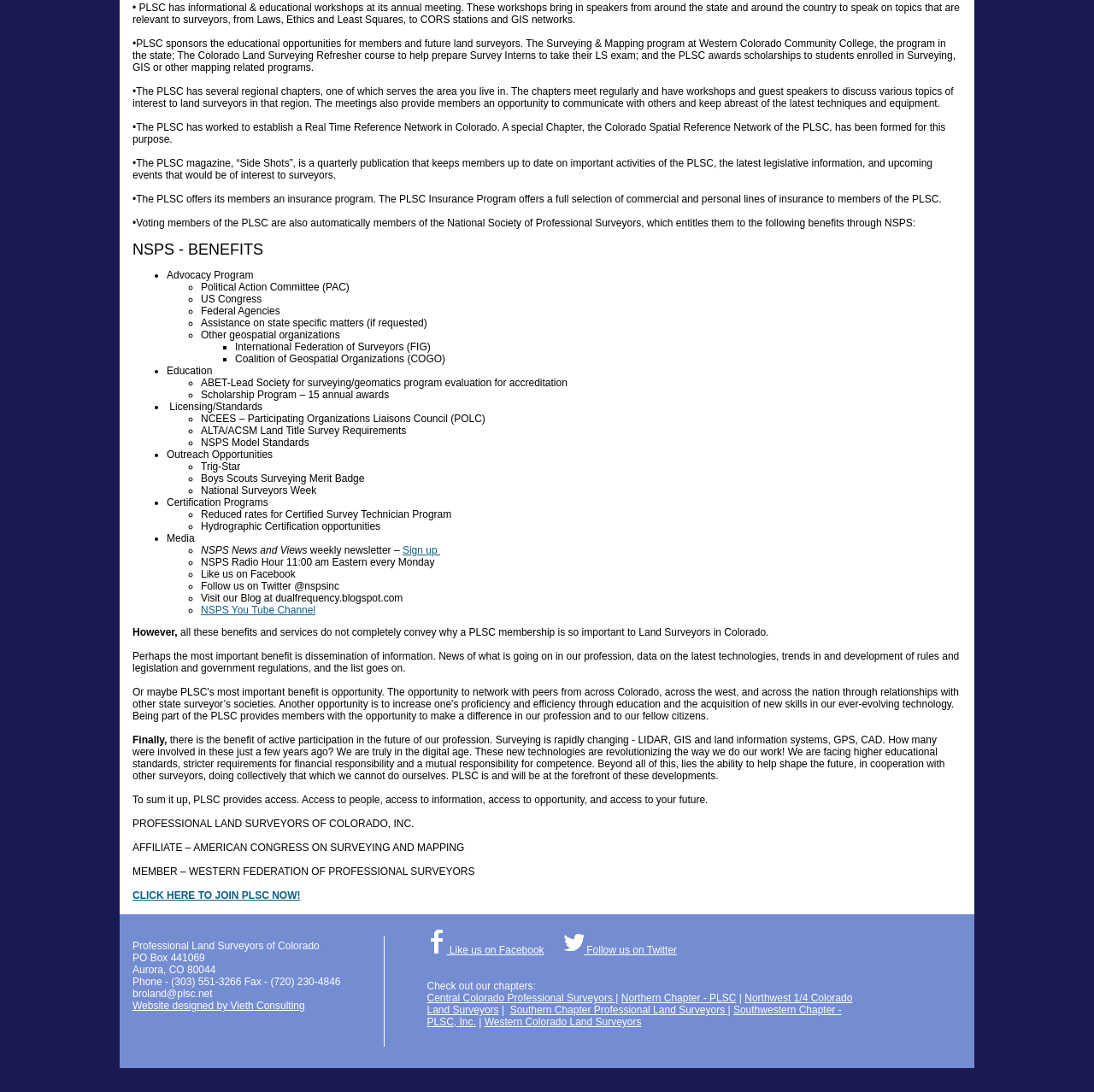Given the element description Episode 33 – Dawn Apuan, predict the bounding box coordinates for the UI element in the webpage screenshot. The format should be (top-left x, top-left y, bottom-right x, bottom-right y), and the values should be between 0 and 1.

None